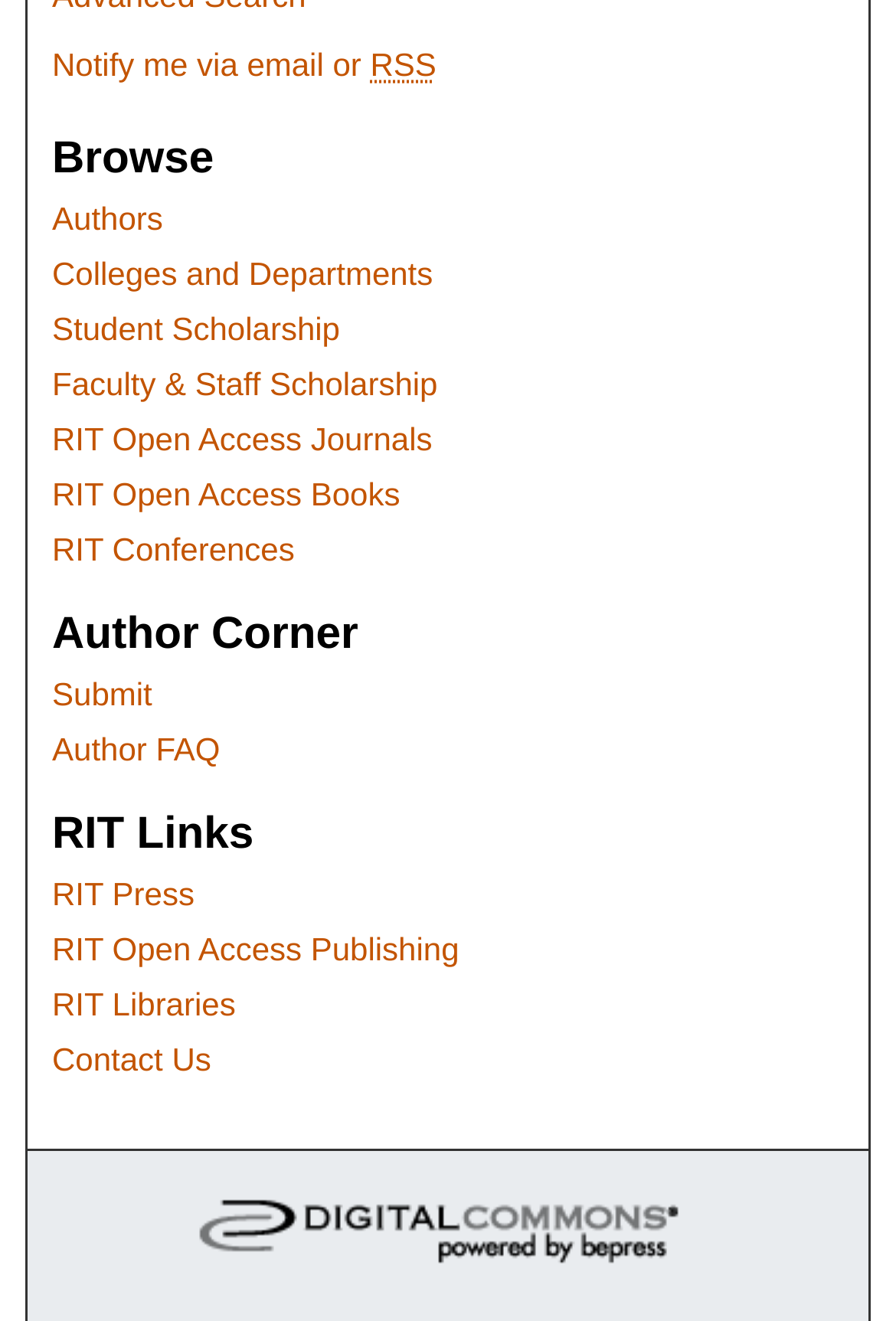Please determine the bounding box coordinates of the element to click on in order to accomplish the following task: "Visit RIT Press". Ensure the coordinates are four float numbers ranging from 0 to 1, i.e., [left, top, right, bottom].

[0.058, 0.624, 0.674, 0.652]